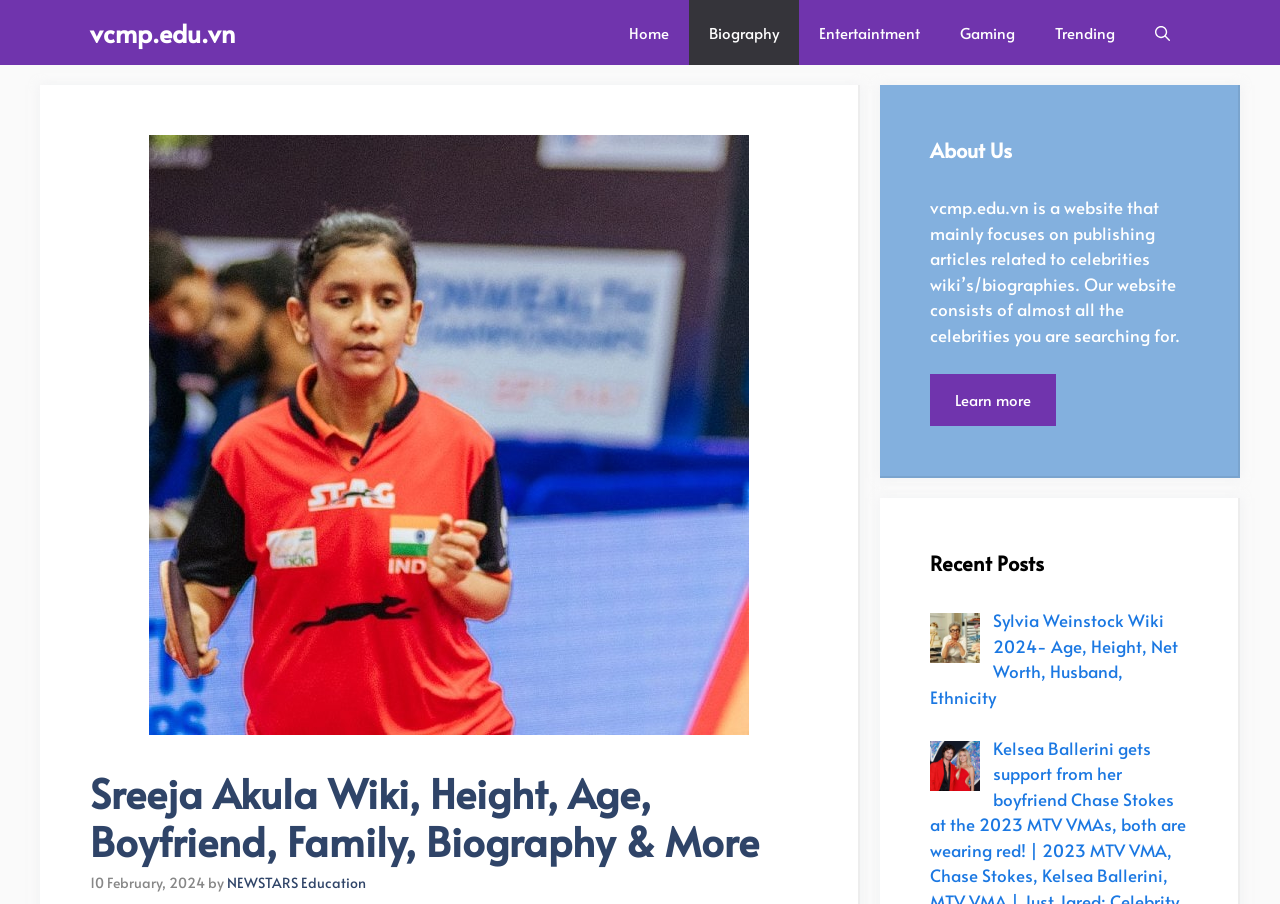Refer to the image and answer the question with as much detail as possible: What is the purpose of the website?

The purpose of the website can be found in the 'About Us' section, which states that the website mainly focuses on publishing articles related to celebrities wiki’s/biographies.